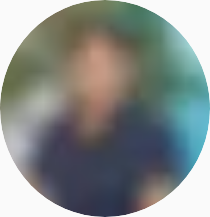What is the possible focus of Martin's role?
From the image, respond using a single word or phrase.

Engaging youth in environmental initiatives